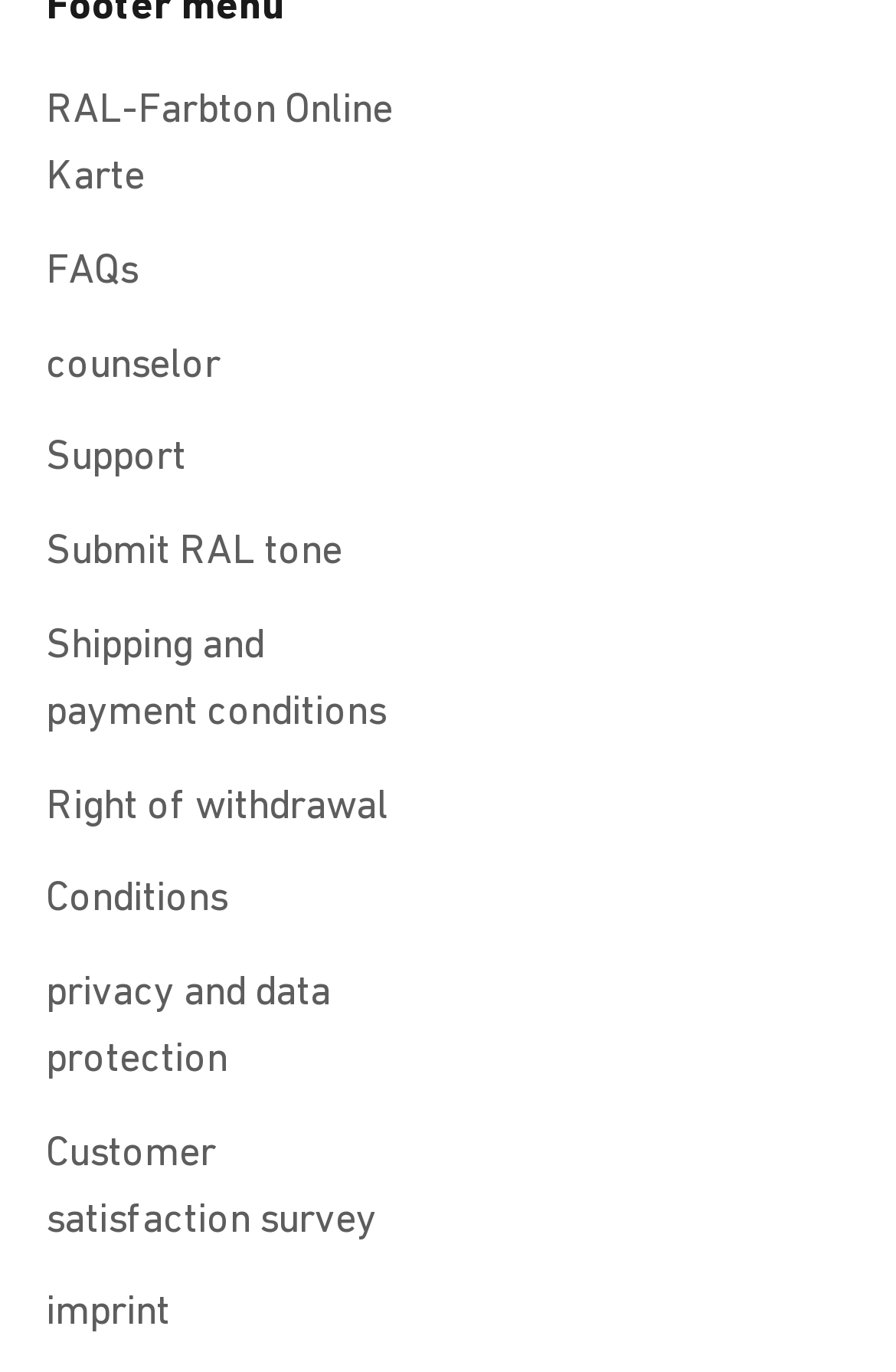How many links are related to customer support?
Please provide a single word or phrase in response based on the screenshot.

2